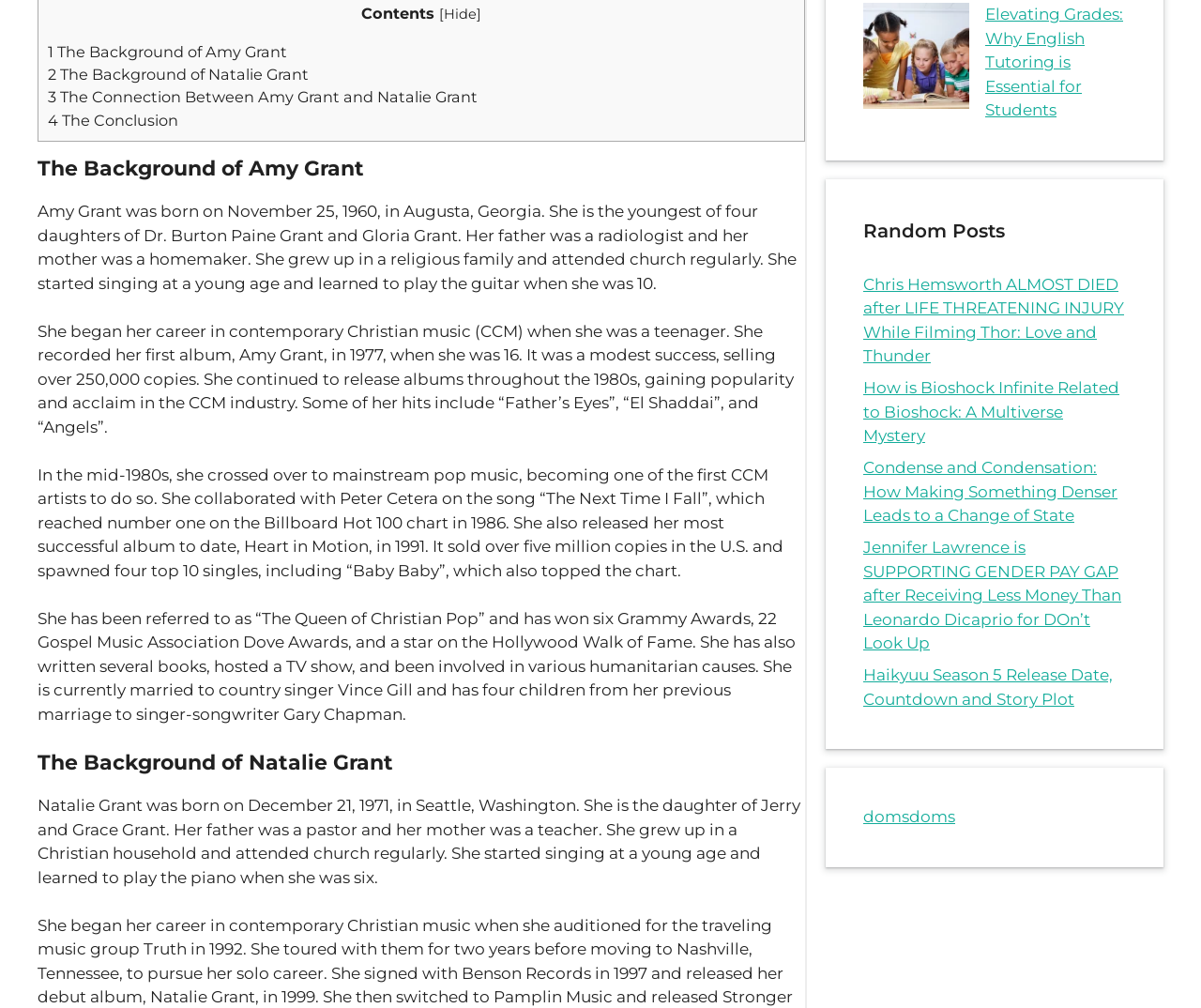Provide the bounding box coordinates for the UI element that is described as: "doms".

[0.757, 0.801, 0.795, 0.819]